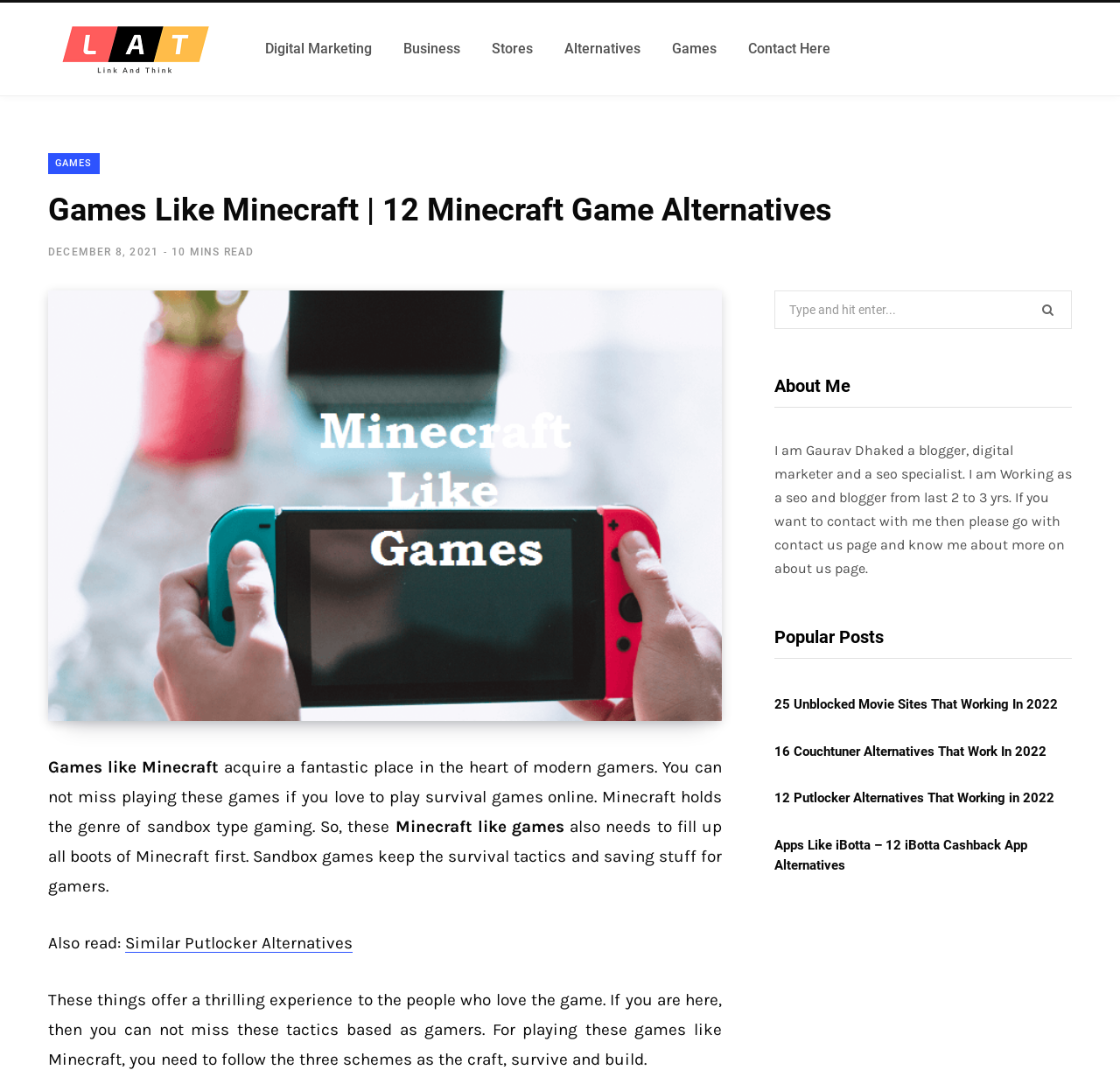Bounding box coordinates must be specified in the format (top-left x, top-left y, bottom-right x, bottom-right y). All values should be floating point numbers between 0 and 1. What are the bounding box coordinates of the UI element described as: Digital Marketing

[0.223, 0.017, 0.346, 0.073]